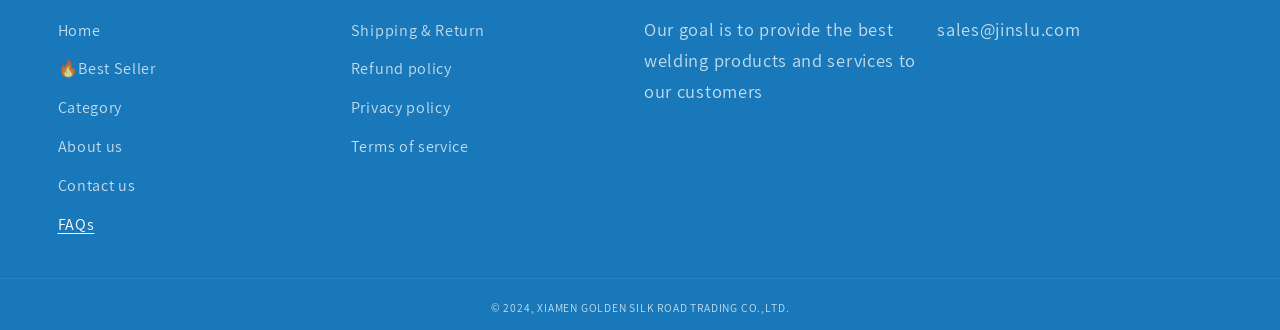Locate the bounding box coordinates of the clickable area needed to fulfill the instruction: "contact us".

[0.045, 0.503, 0.106, 0.621]